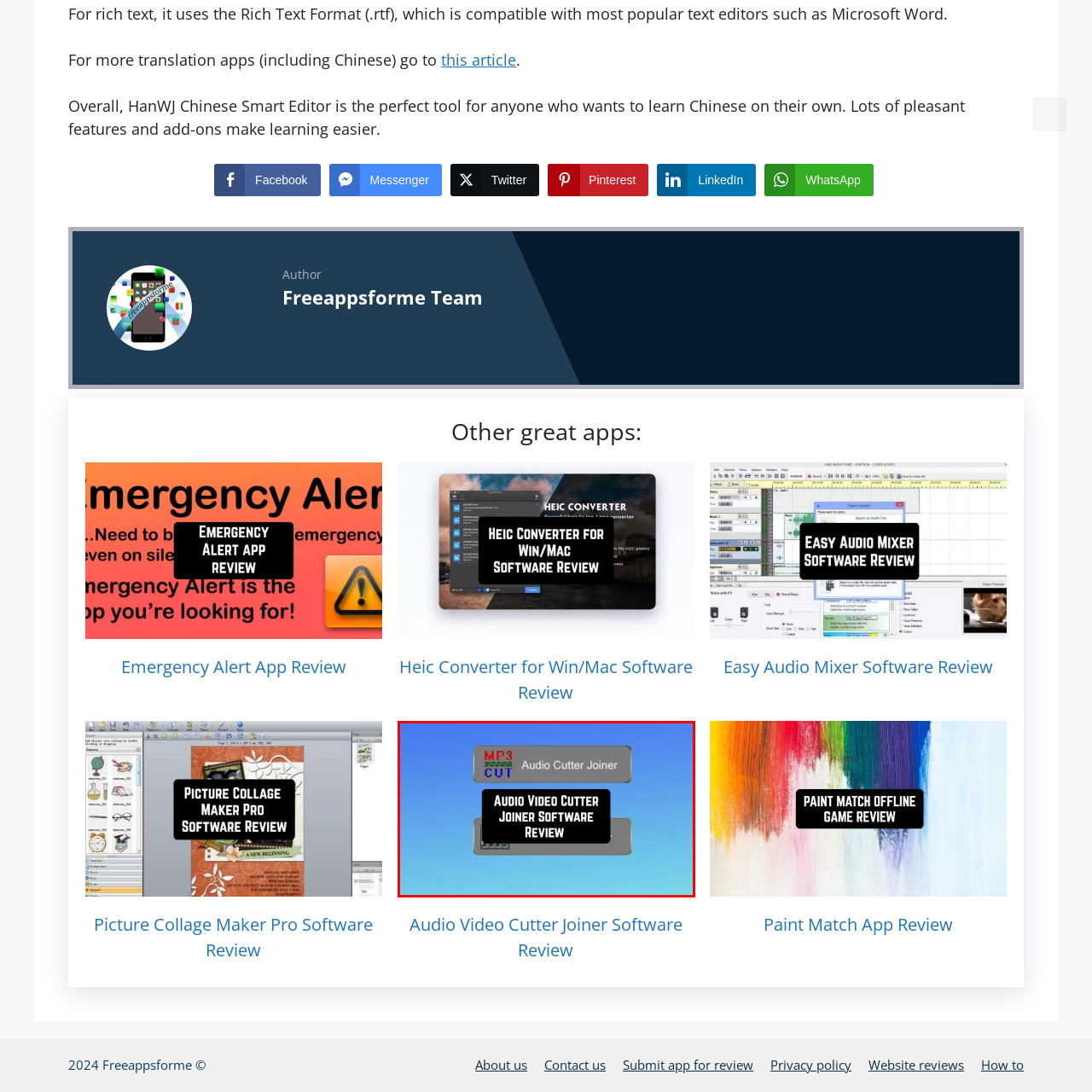Provide a comprehensive description of the image highlighted by the red bounding box.

This image presents a visually appealing graphic related to the "Audio Video Cutter Joiner Software Review." The background features a gradient of blue tones, enhancing the modern aesthetic. At the top, there is a prominent display of the software's name, "MP3 CUT," stylized in bold green and red colors, indicating its functionality focused on audio editing. Below it, in a contrasting black box, the main title reads "AUDIO VIDEO CUTTER JOINER SOFTWARE REVIEW," emphasizing the purpose of the content. This graphical representation effectively captures attention, making it clear that the focus is on reviewing audio and video editing tools, ideal for users interested in multimedia software.